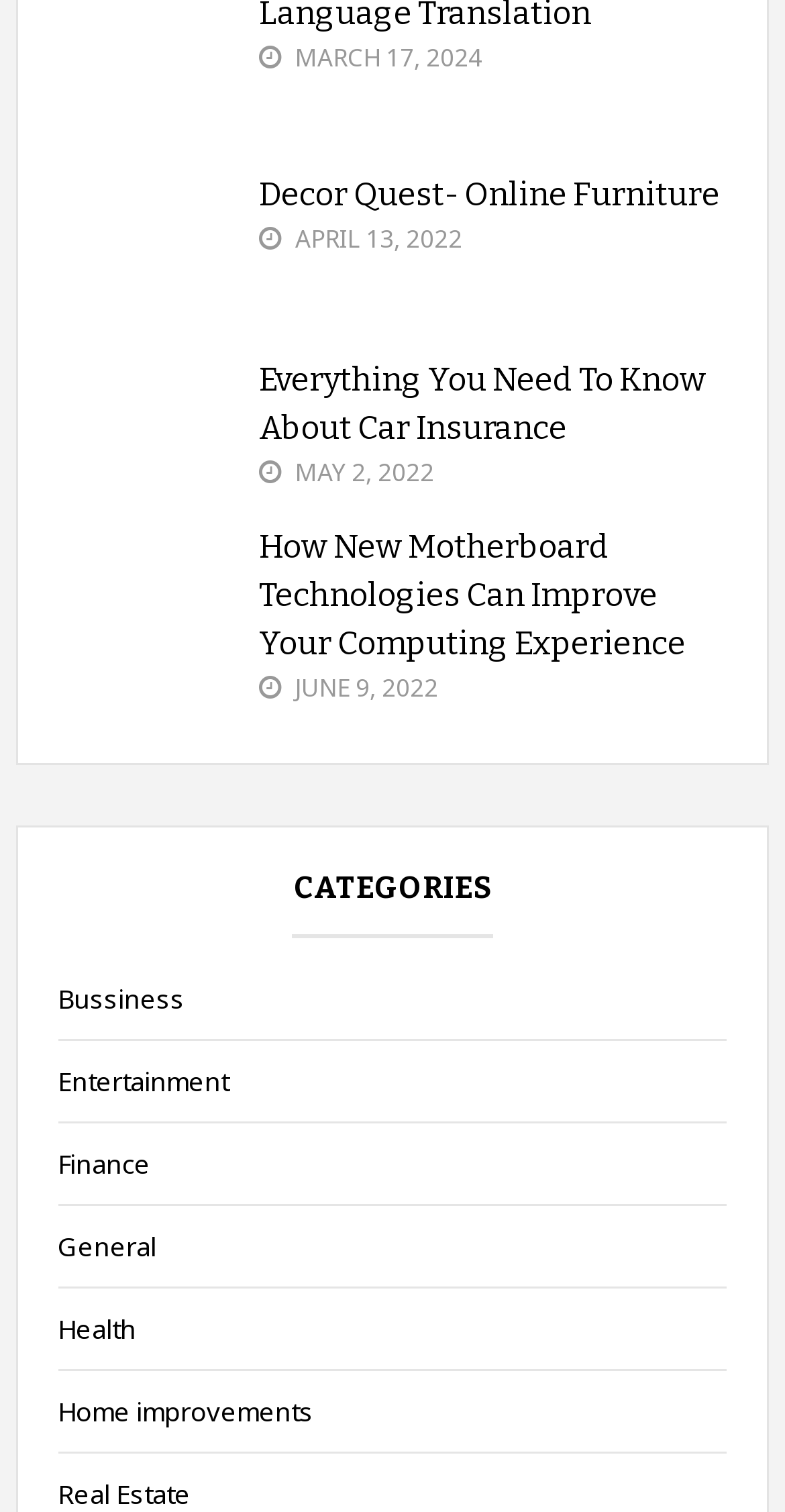Can you find the bounding box coordinates for the element to click on to achieve the instruction: "click on Online Furniture"?

[0.074, 0.118, 0.305, 0.215]